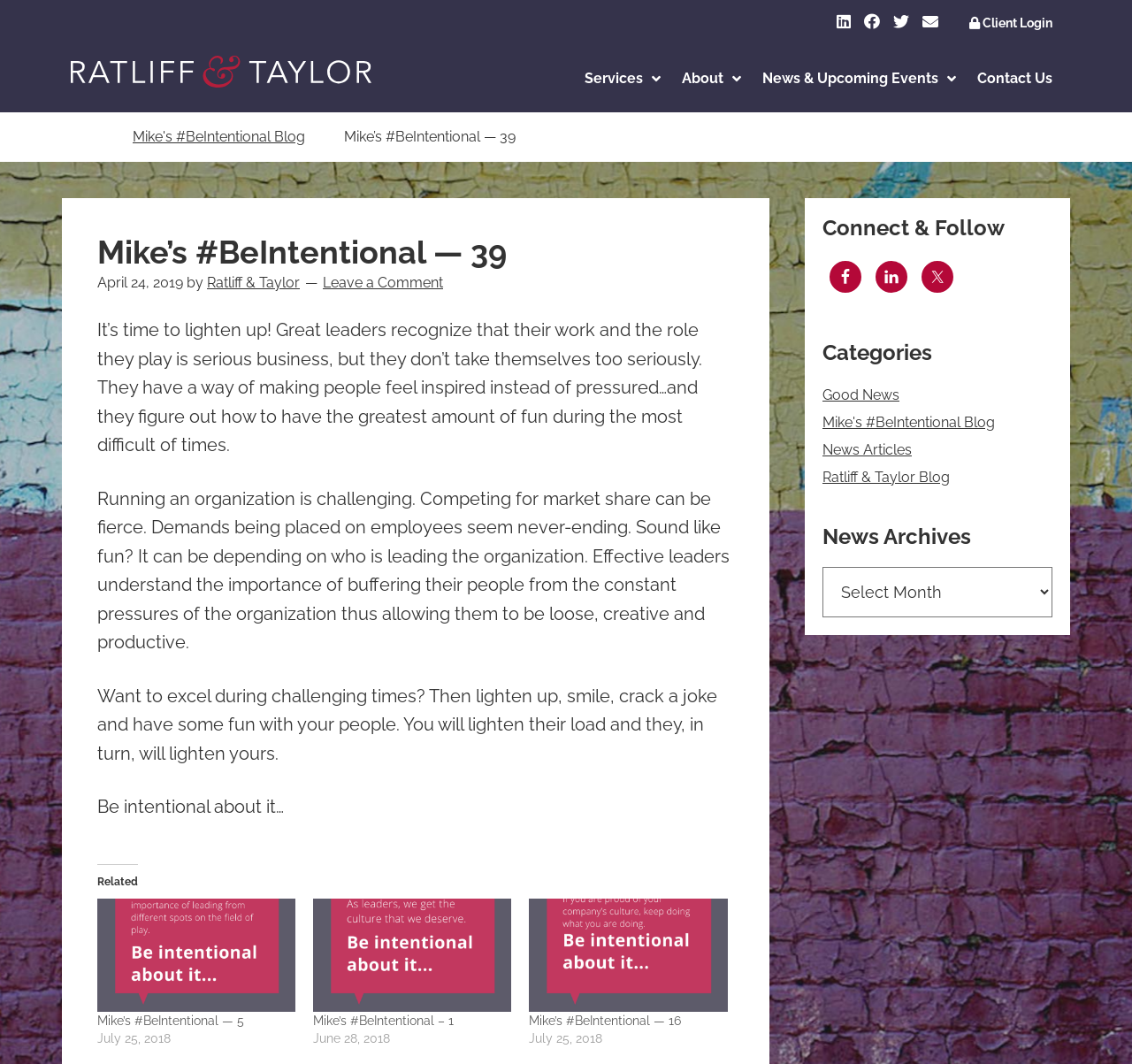Please provide a brief answer to the following inquiry using a single word or phrase:
What social media platforms are available for connection?

Facebook, LinkedIn, Twitter